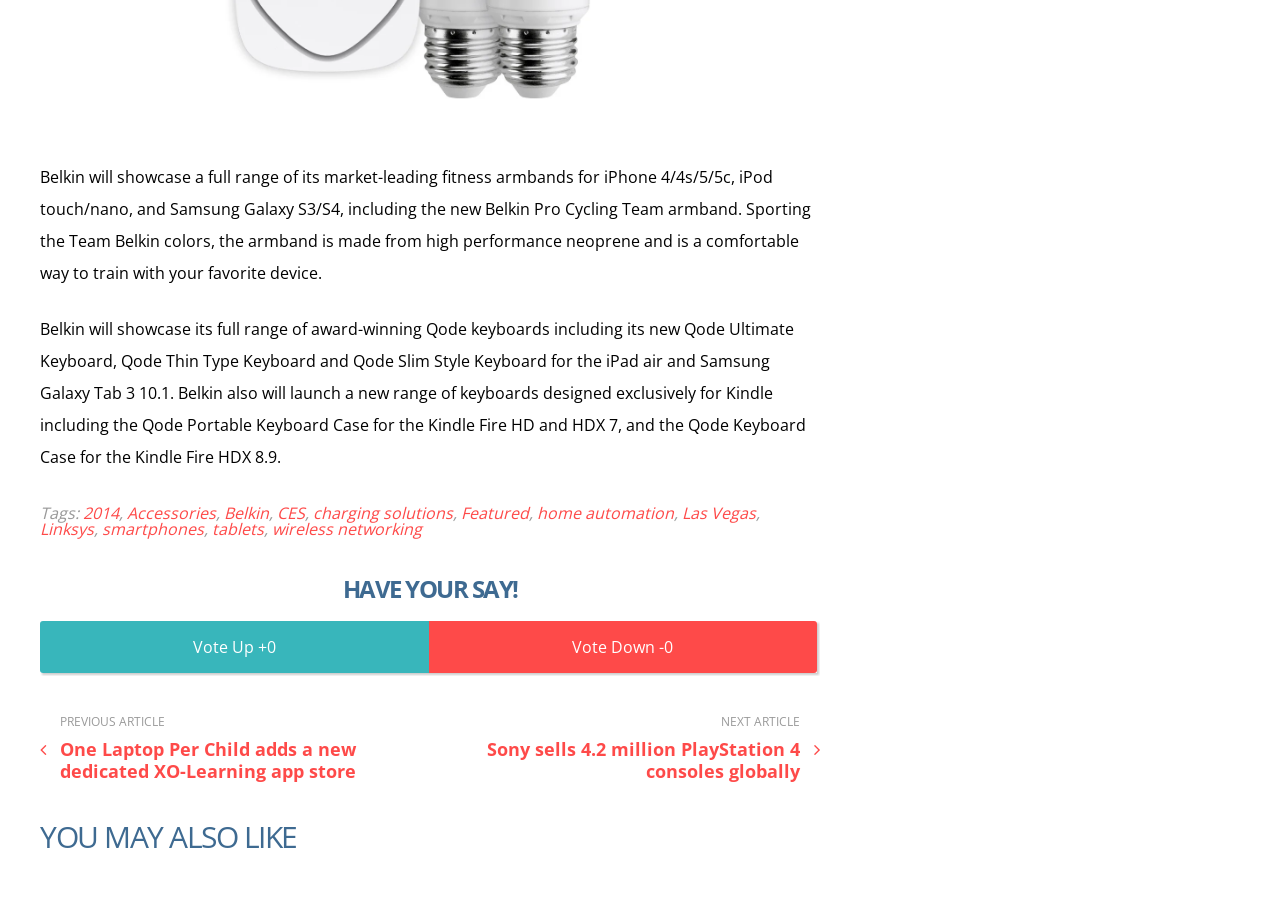Determine the bounding box coordinates of the element that should be clicked to execute the following command: "View the previous article".

[0.031, 0.79, 0.33, 0.863]